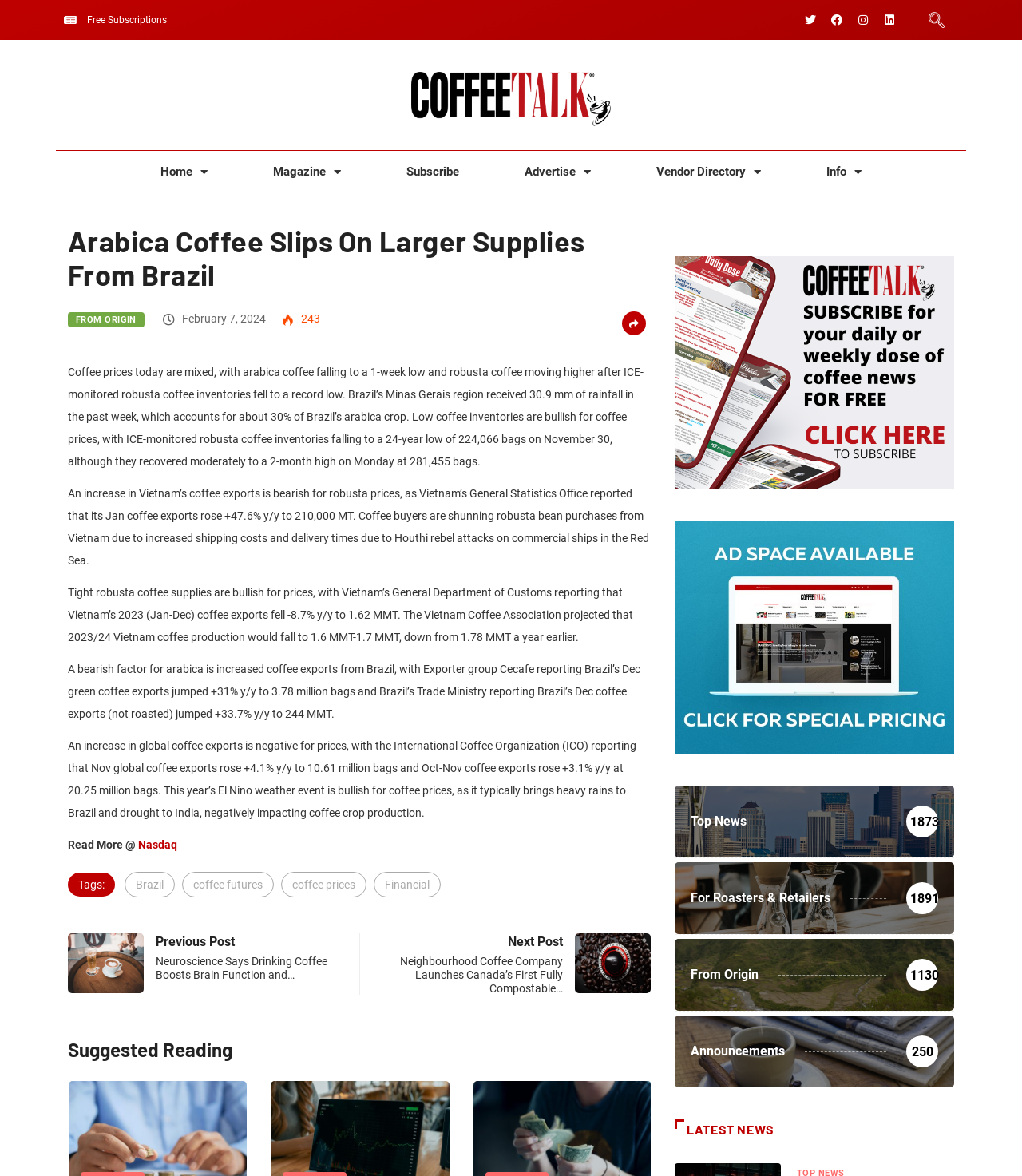Please provide the bounding box coordinates for the element that needs to be clicked to perform the instruction: "Click on Twitter link". The coordinates must consist of four float numbers between 0 and 1, formatted as [left, top, right, bottom].

[0.782, 0.007, 0.804, 0.026]